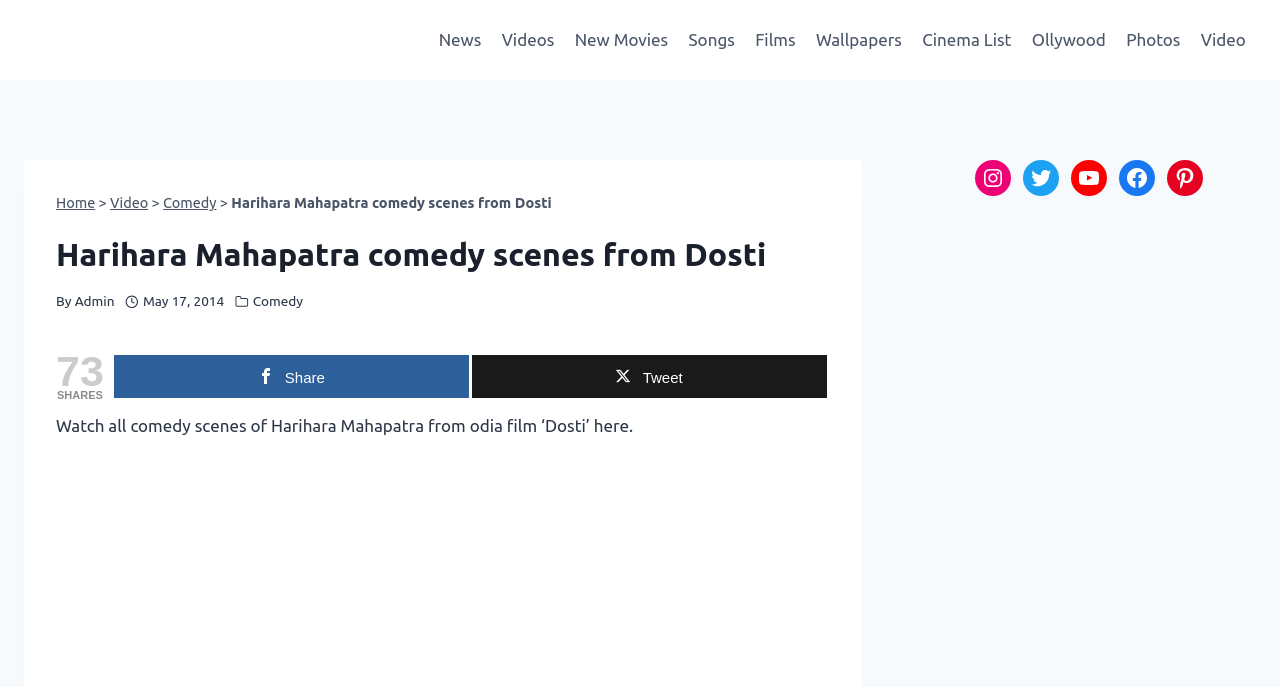How many shares does the video have?
Please use the visual content to give a single word or phrase answer.

73